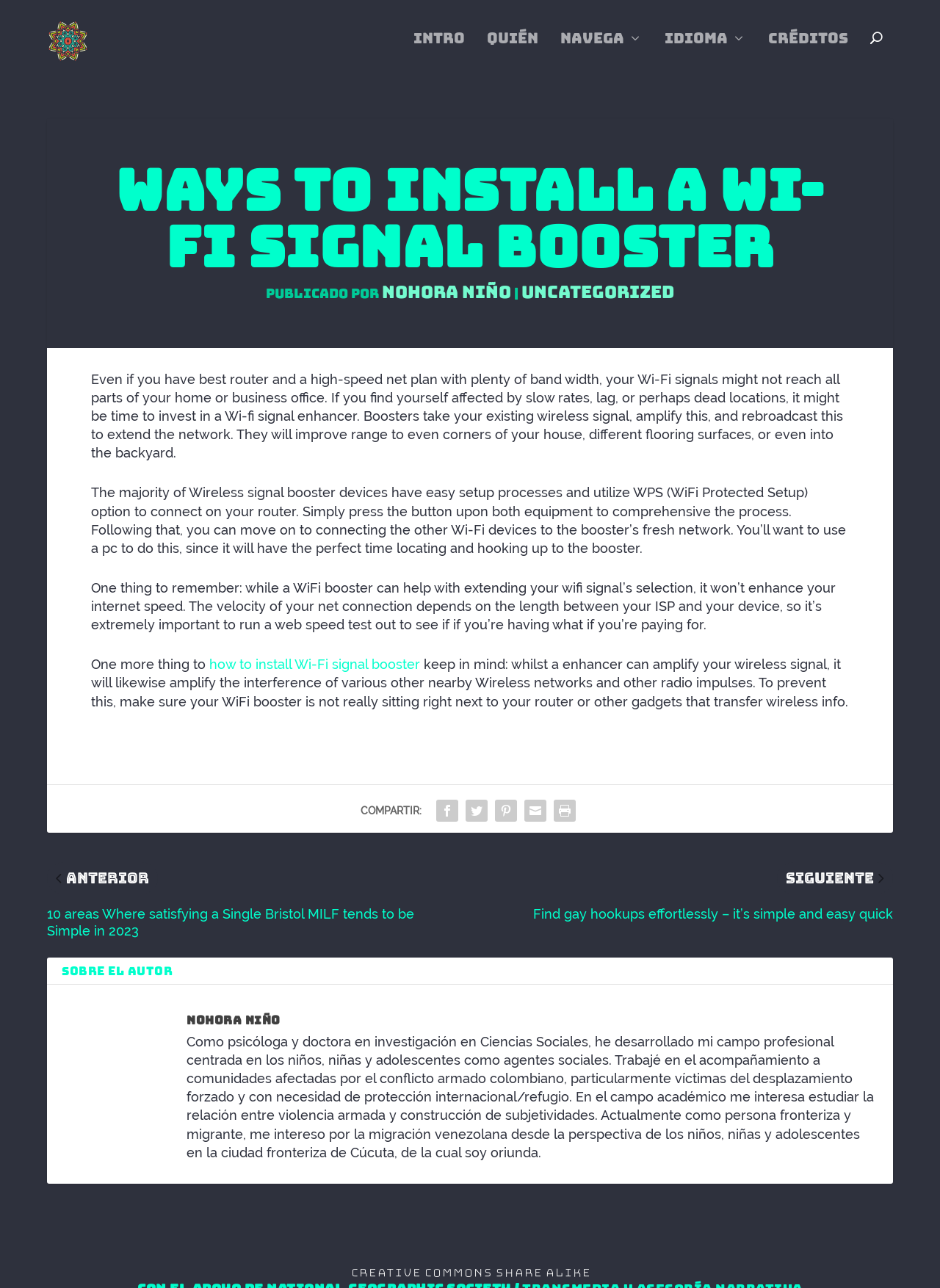Determine the main headline from the webpage and extract its text.

Ways to Install a Wi-Fi Signal Booster